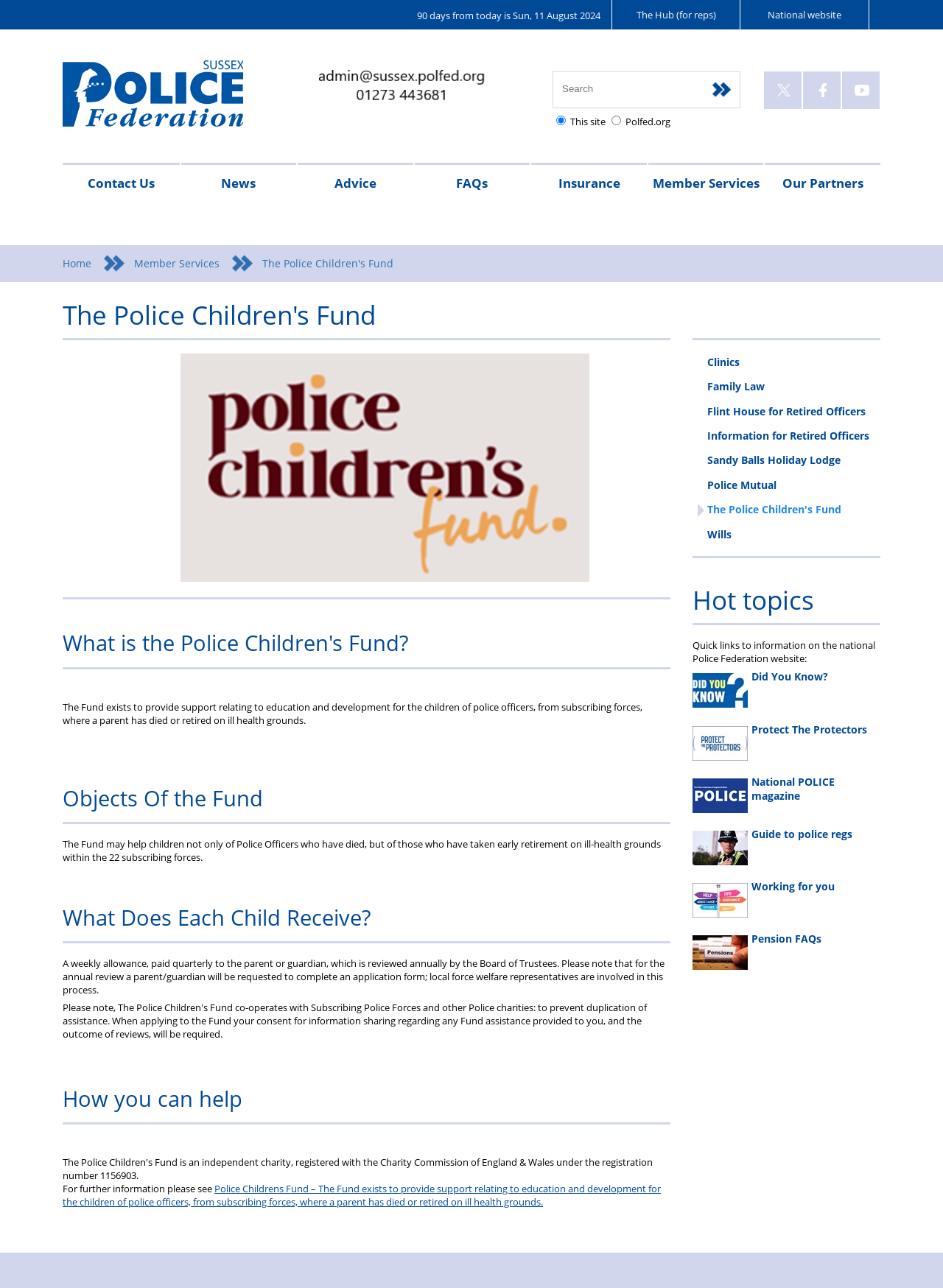What is the role of local force welfare representatives?
From the image, respond with a single word or phrase.

Involved in the annual review process